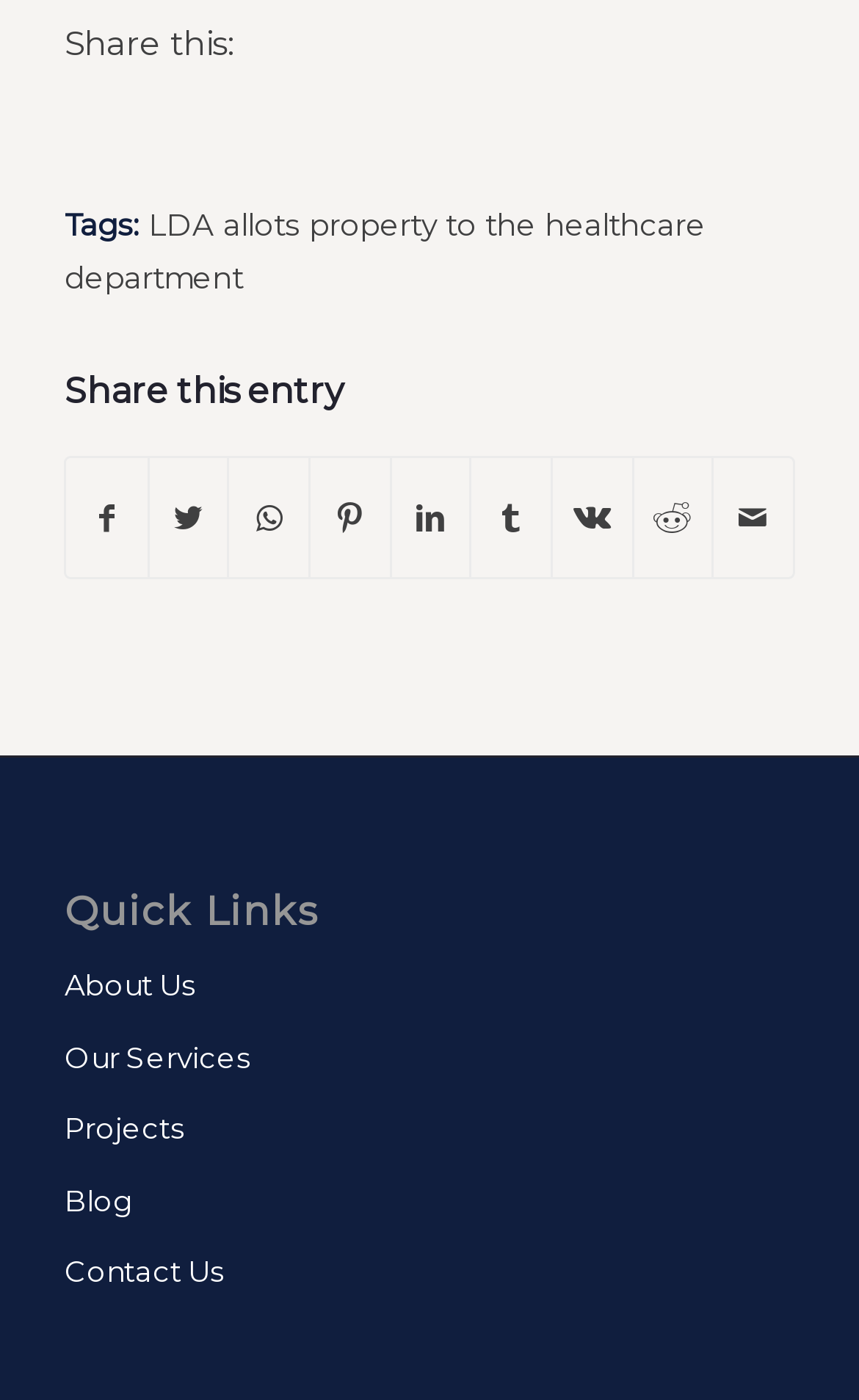What is the last link in the 'Quick Links' section?
Examine the screenshot and reply with a single word or phrase.

Contact Us